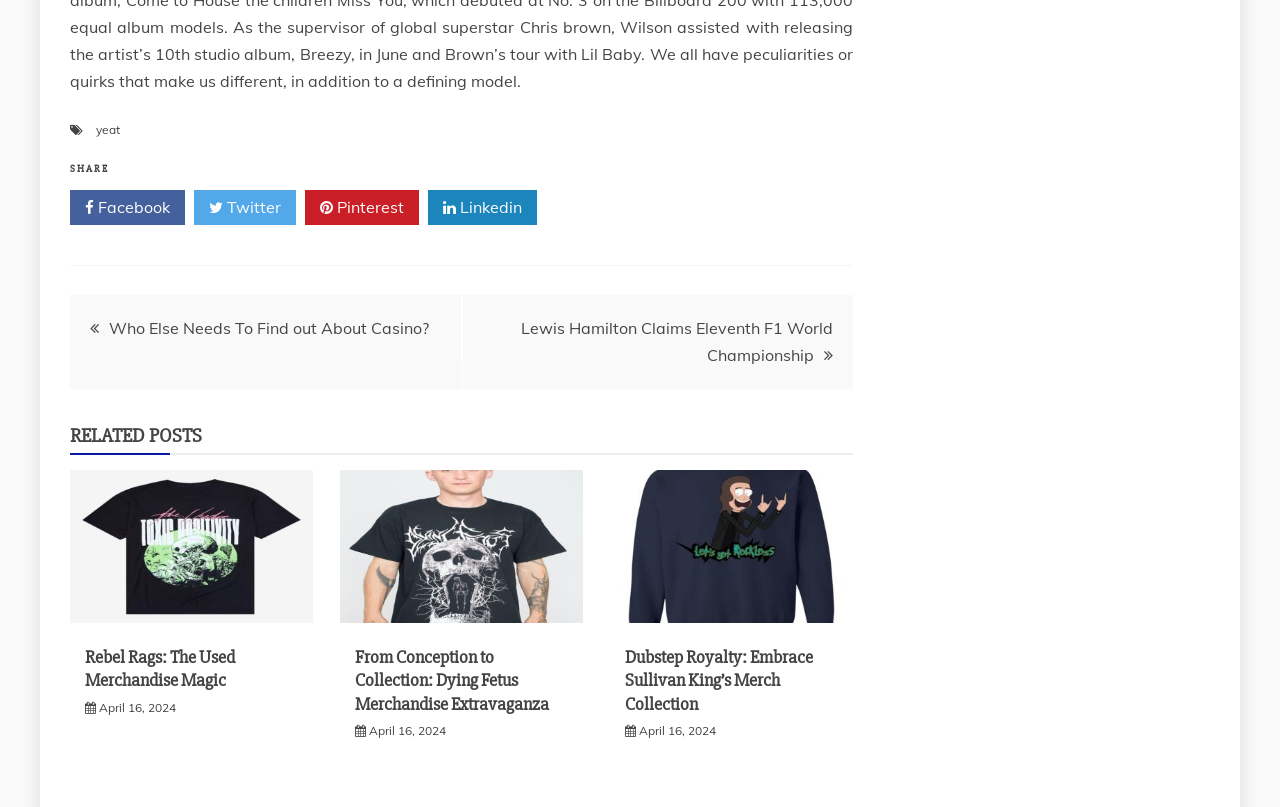Identify the bounding box coordinates of the area that should be clicked in order to complete the given instruction: "View Rebel Rags merchandise". The bounding box coordinates should be four float numbers between 0 and 1, i.e., [left, top, right, bottom].

[0.055, 0.752, 0.244, 0.777]